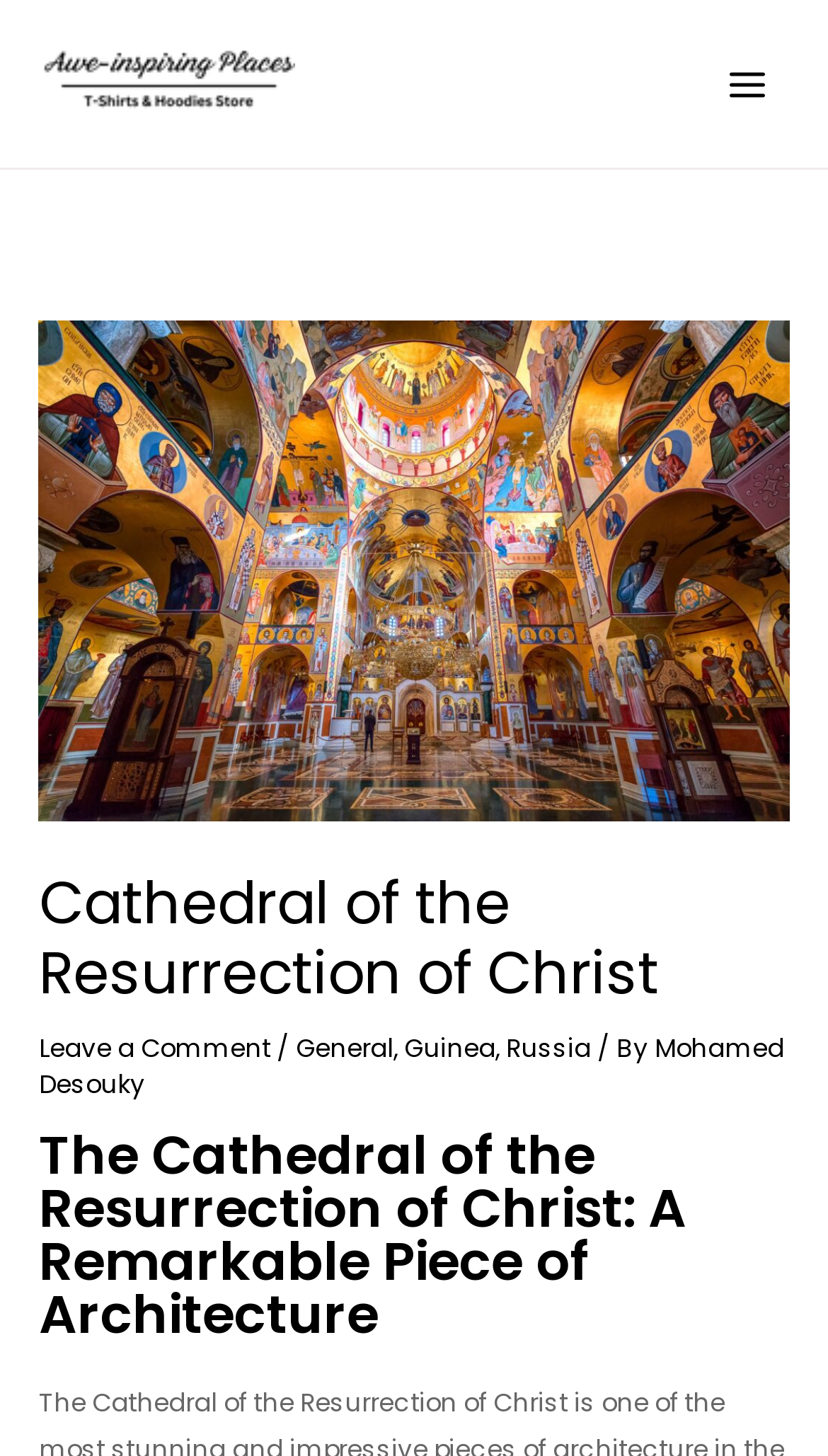Where is the Cathedral of the Resurrection of Christ located?
Give a detailed response to the question by analyzing the screenshot.

The location of the cathedral can be found in the link elements, which are children of the HeaderAsNonLandmark element. One of the link elements has the text 'Guinea', which indicates the country where the cathedral is located. Additionally, the link element 'Leave a Comment' is followed by a StaticText element with the text '/', and then another link element with the text 'General', which suggests that the cathedral is located in a specific region or city, namely Yomou, in Guinea.